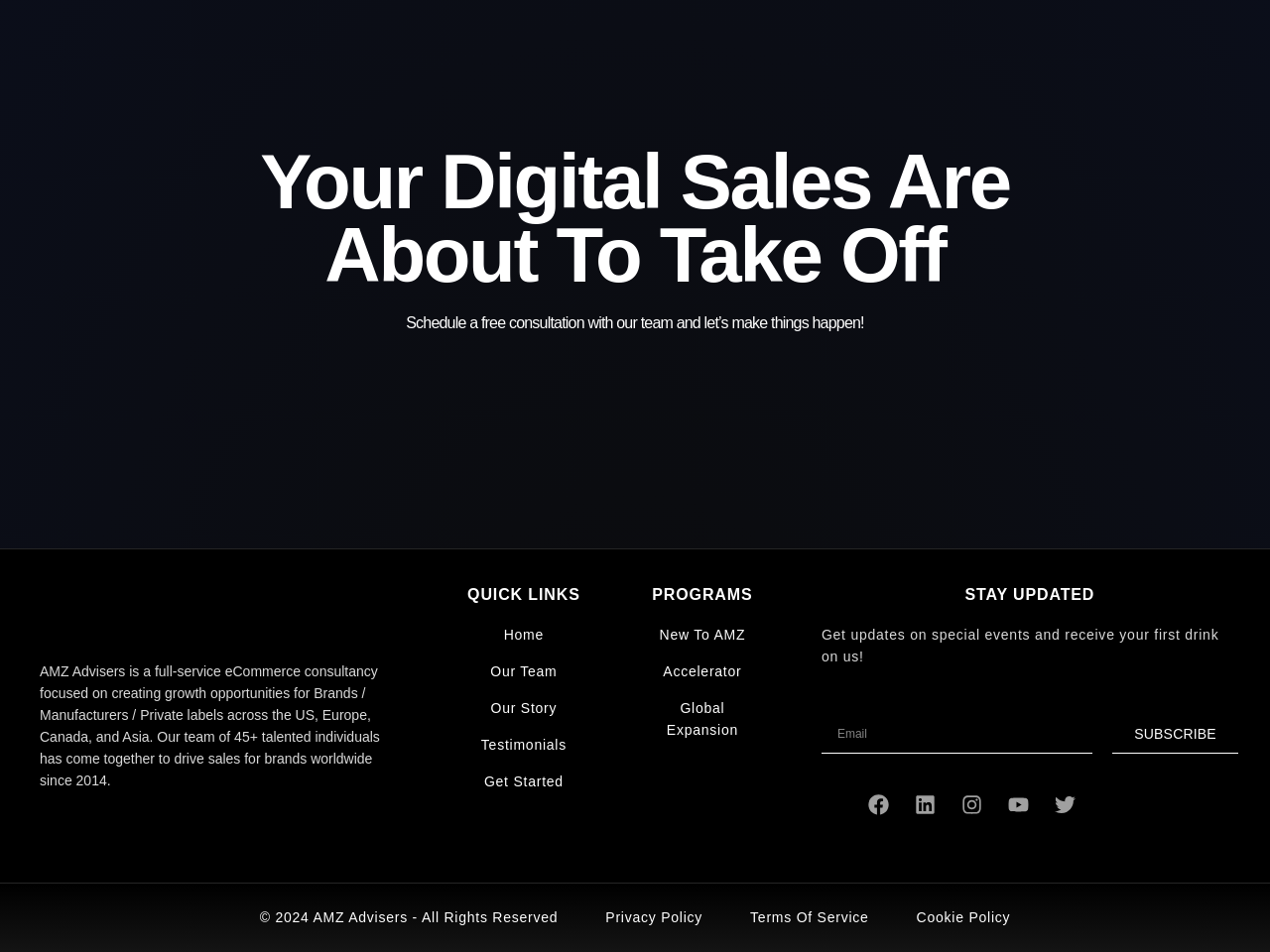Please analyze the image and give a detailed answer to the question:
How many social media links are there?

There are five social media links: 'Facebook', 'Linkedin', 'Instagram', 'Youtube', and 'Twitter'. These links can be found by examining the elements with the image child elements in the STAY UPDATED section.